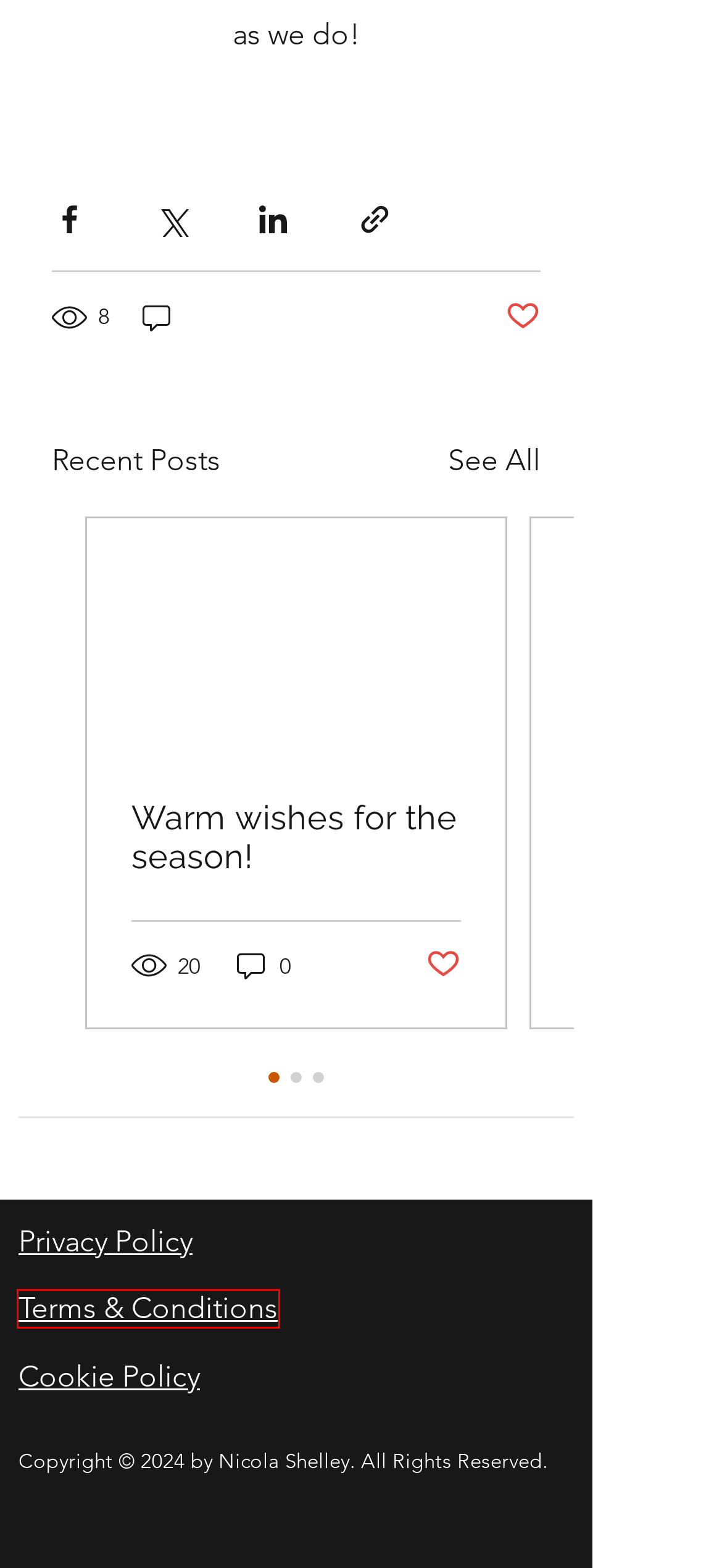You are provided with a screenshot of a webpage containing a red rectangle bounding box. Identify the webpage description that best matches the new webpage after the element in the bounding box is clicked. Here are the potential descriptions:
A. Bye! How to leave well.
B. Terms & Conditions | Nicola Shelley Coach
C. Cookie Policy | Nicola Shelley Coach
D. Cordially speaking, elderflower, a yearly reminder.
E. Life Coaching Via Skype/Zoom In The Uk | Nicola Shelley Coaching | Bristol
F. Blog | Nicola Shelley Coaching
G. Privacy Policy | Nicola Shelley Coach
H. Warm wishes for the season!

B